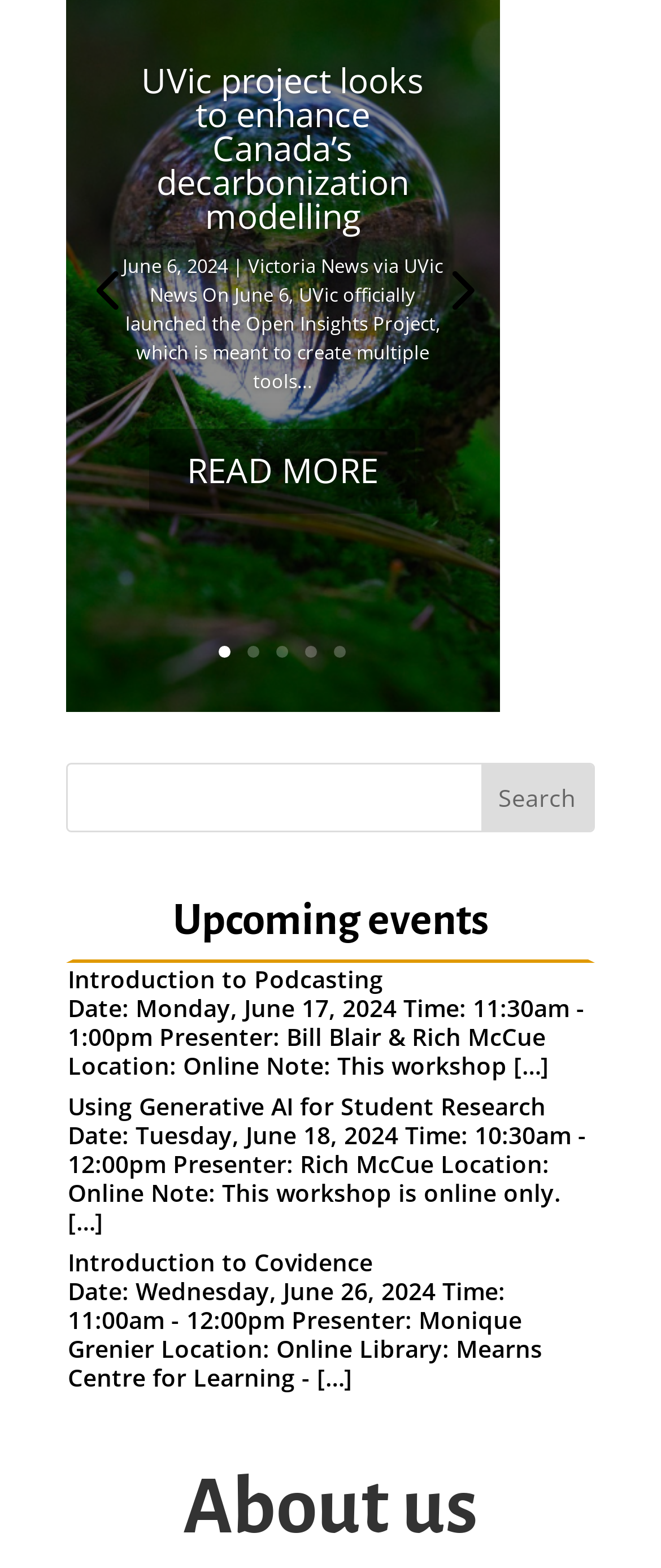What is the purpose of the search bar?
Please provide a comprehensive and detailed answer to the question.

The purpose of the search bar can be inferred by its presence on the webpage and the button labeled 'Search' next to the text box, indicating that users can input keywords to search for relevant content on the website.